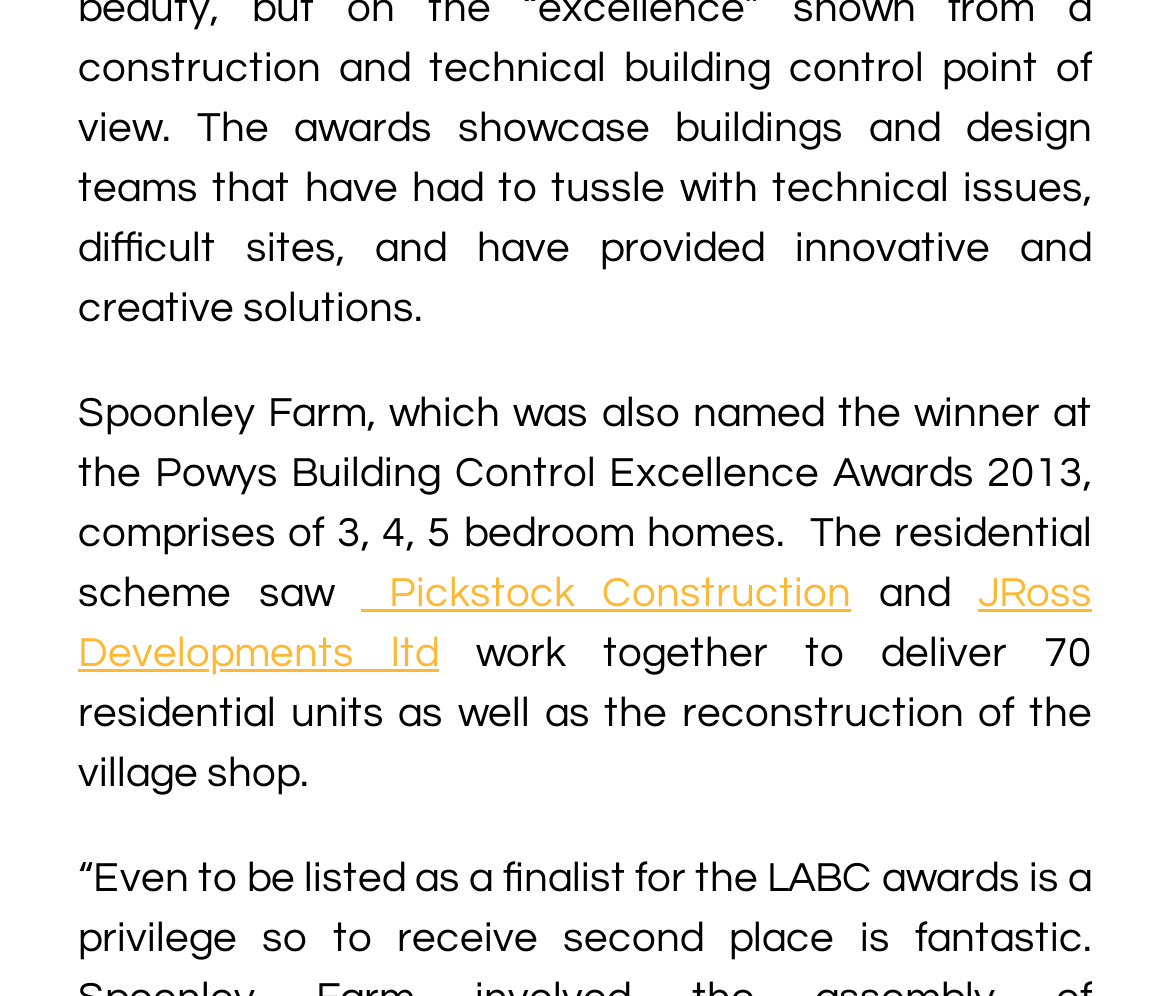Using the provided description: "JRoss Developments ltd", find the bounding box coordinates of the corresponding UI element. The output should be four float numbers between 0 and 1, in the format [left, top, right, bottom].

[0.067, 0.575, 0.933, 0.677]